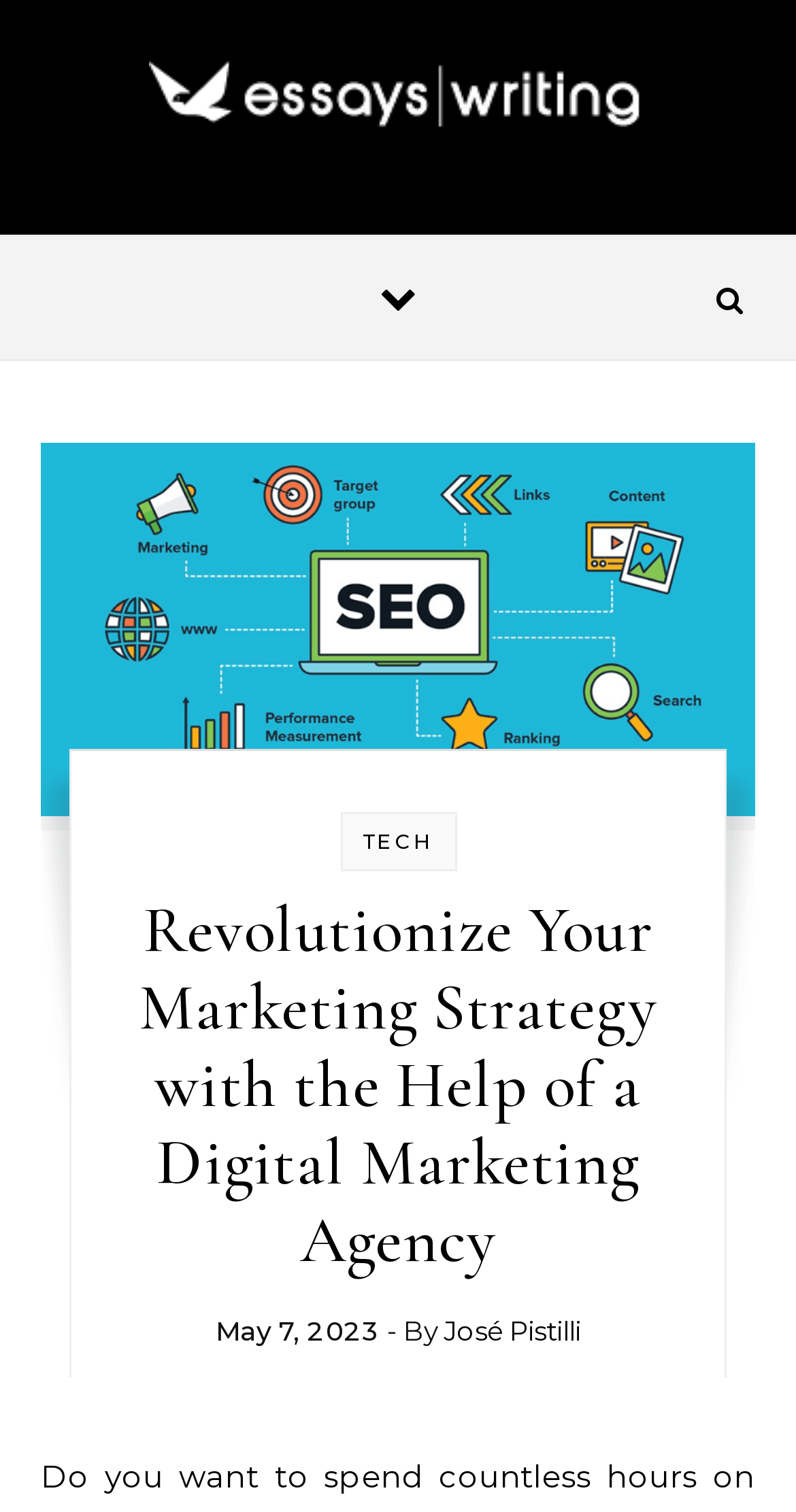Using the image as a reference, answer the following question in as much detail as possible:
What is the company name?

I found the company name by looking at the link element with the text 'Custom Essays Writing' which is a child of the LayoutTable element. This link element also has an image with the same text, indicating that it's a logo or a brand identifier.